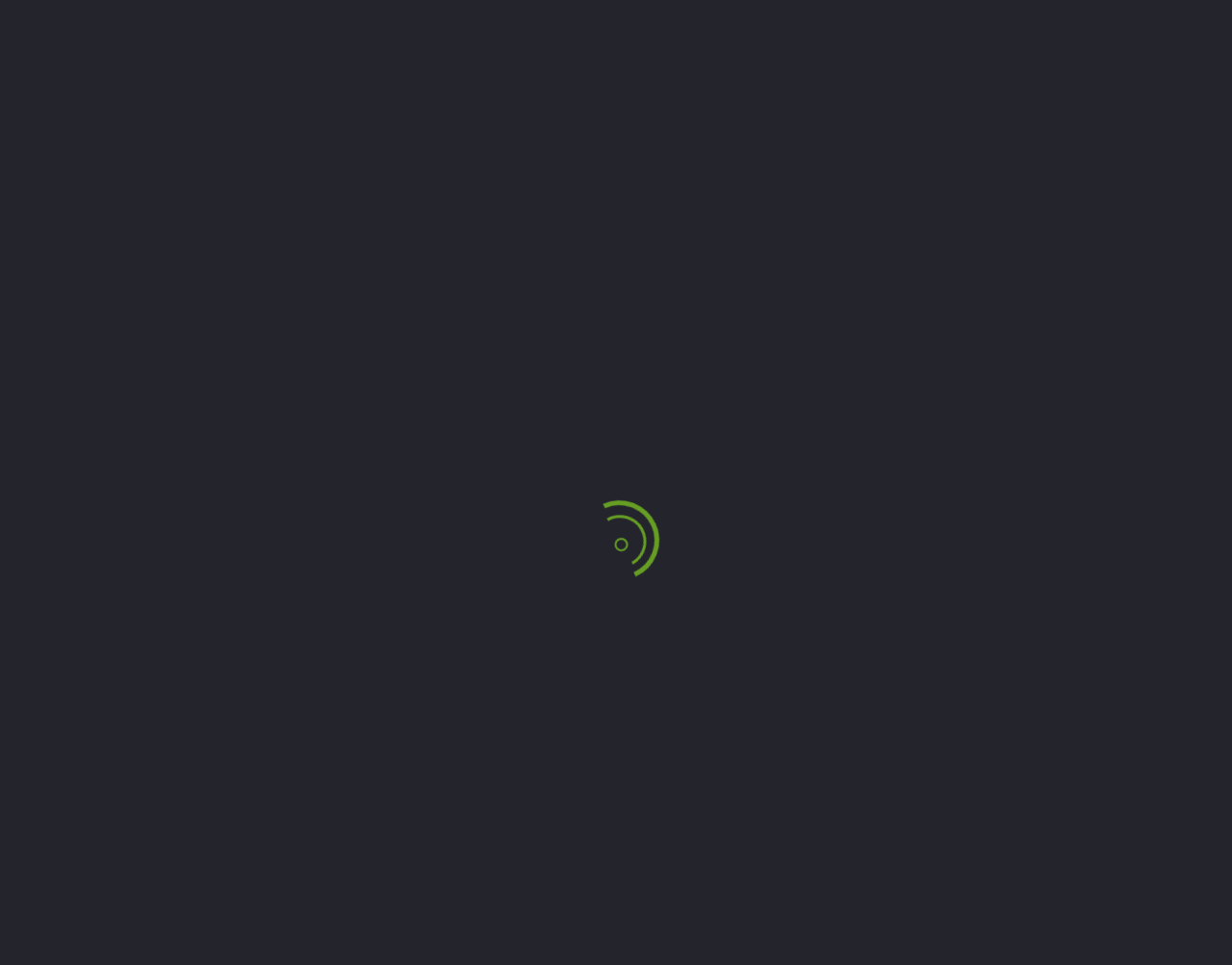What is the company's suggestion for my commercial property?
Based on the image, please offer an in-depth response to the question.

I found a static text element with the text 'Allow Catalina Landscape to reimagine your commercial property', which suggests that the company is offering a service to reimagine or redesign commercial properties.